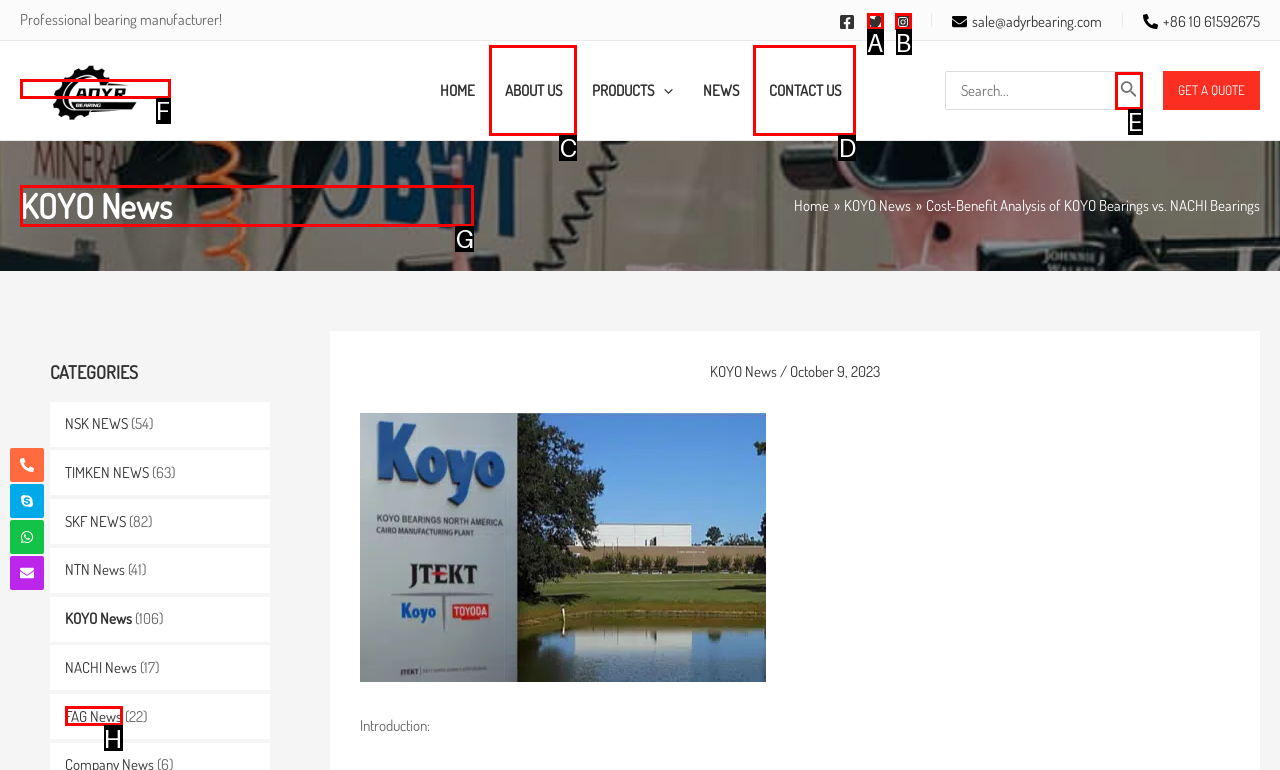Identify which lettered option to click to carry out the task: Read about KOYO News. Provide the letter as your answer.

G